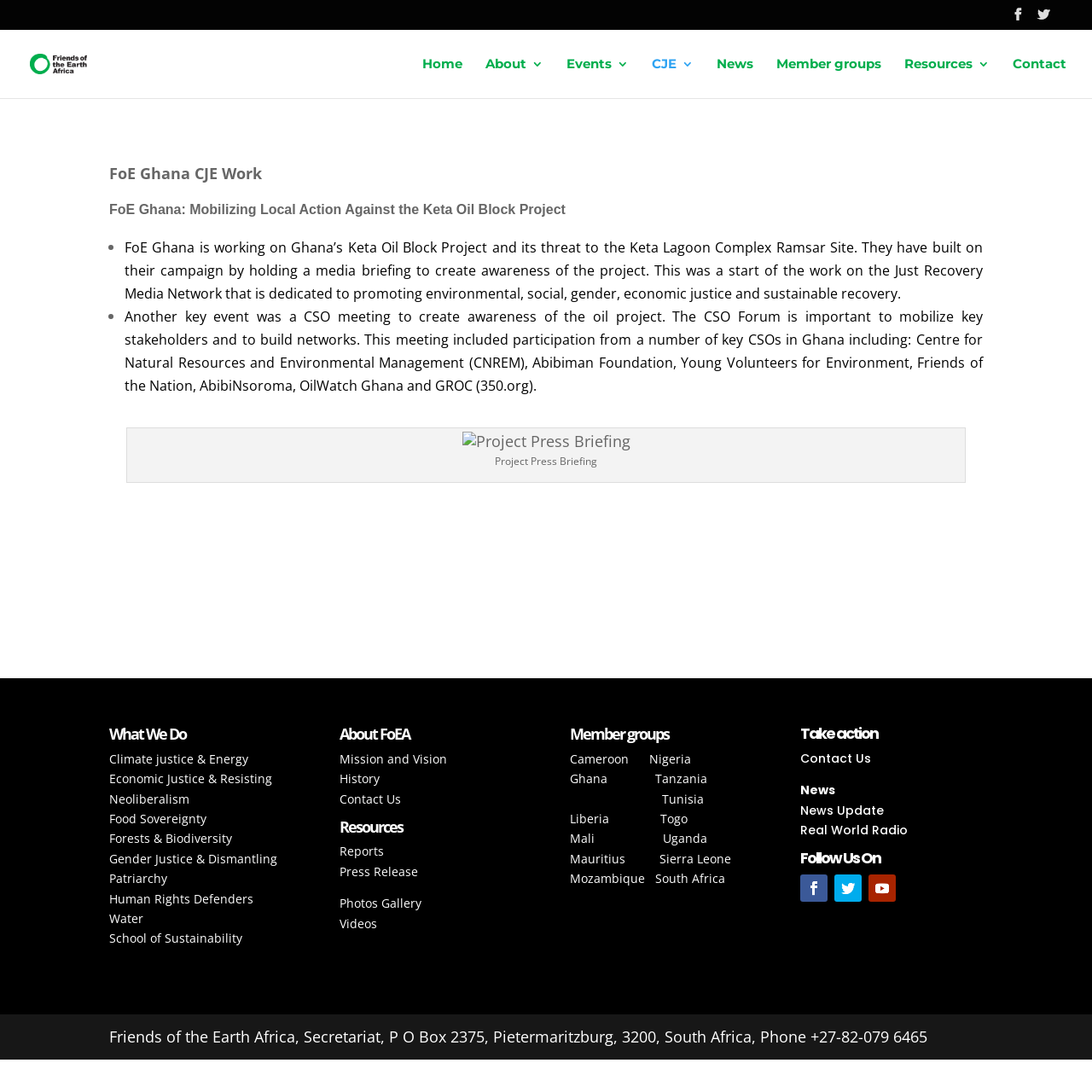Provide a brief response to the question below using one word or phrase:
What is the name of the organization?

FoE Africa